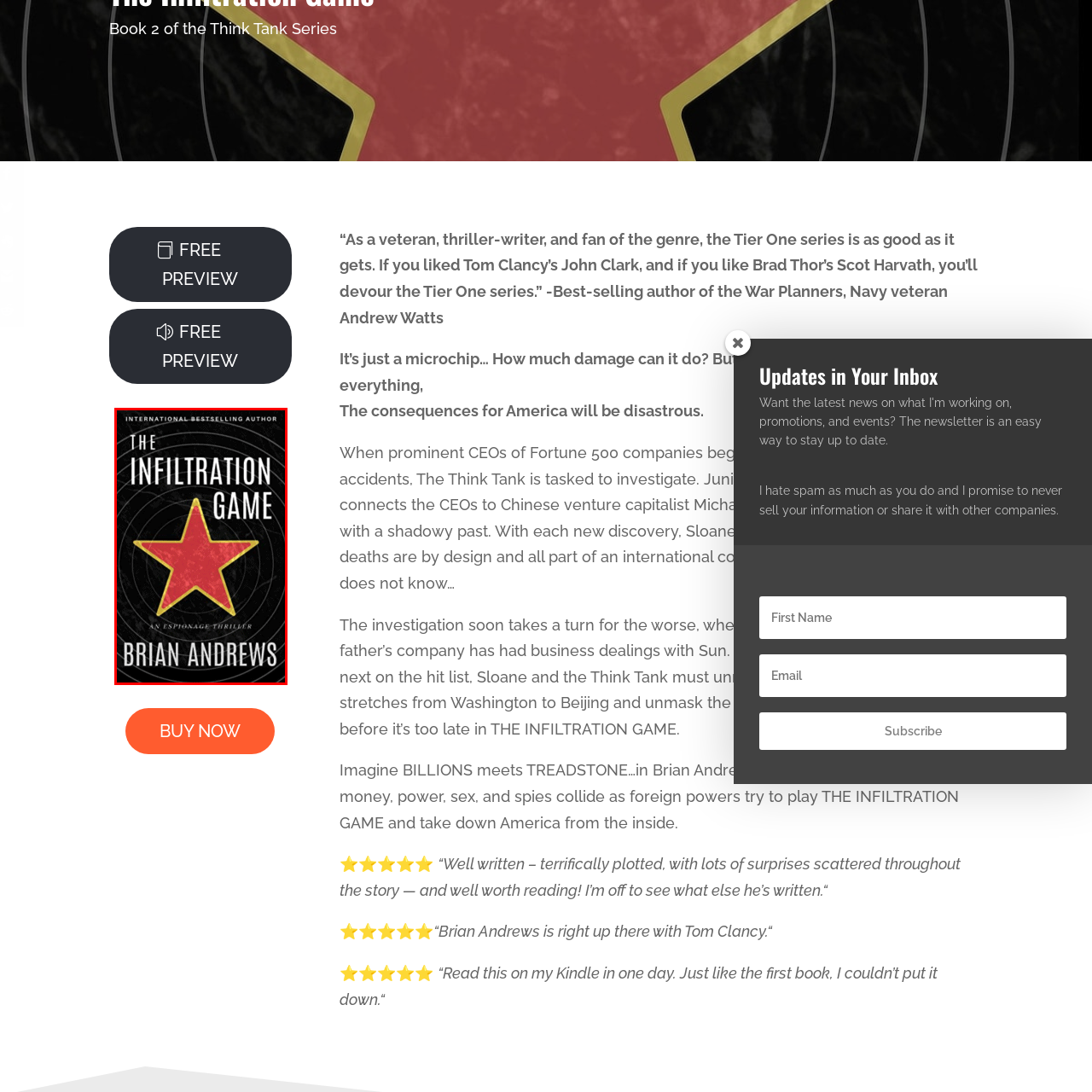Direct your attention to the image within the red bounding box and respond with a detailed answer to the following question, using the image as your reference: What genre does the book belong to?

The book belongs to the thriller genre, which is explicitly stated in the caption as the title 'The Infiltration Game' is emphasized to convey its thriller genre, and the subtitle 'An Espionage Thriller' further reinforces this classification.